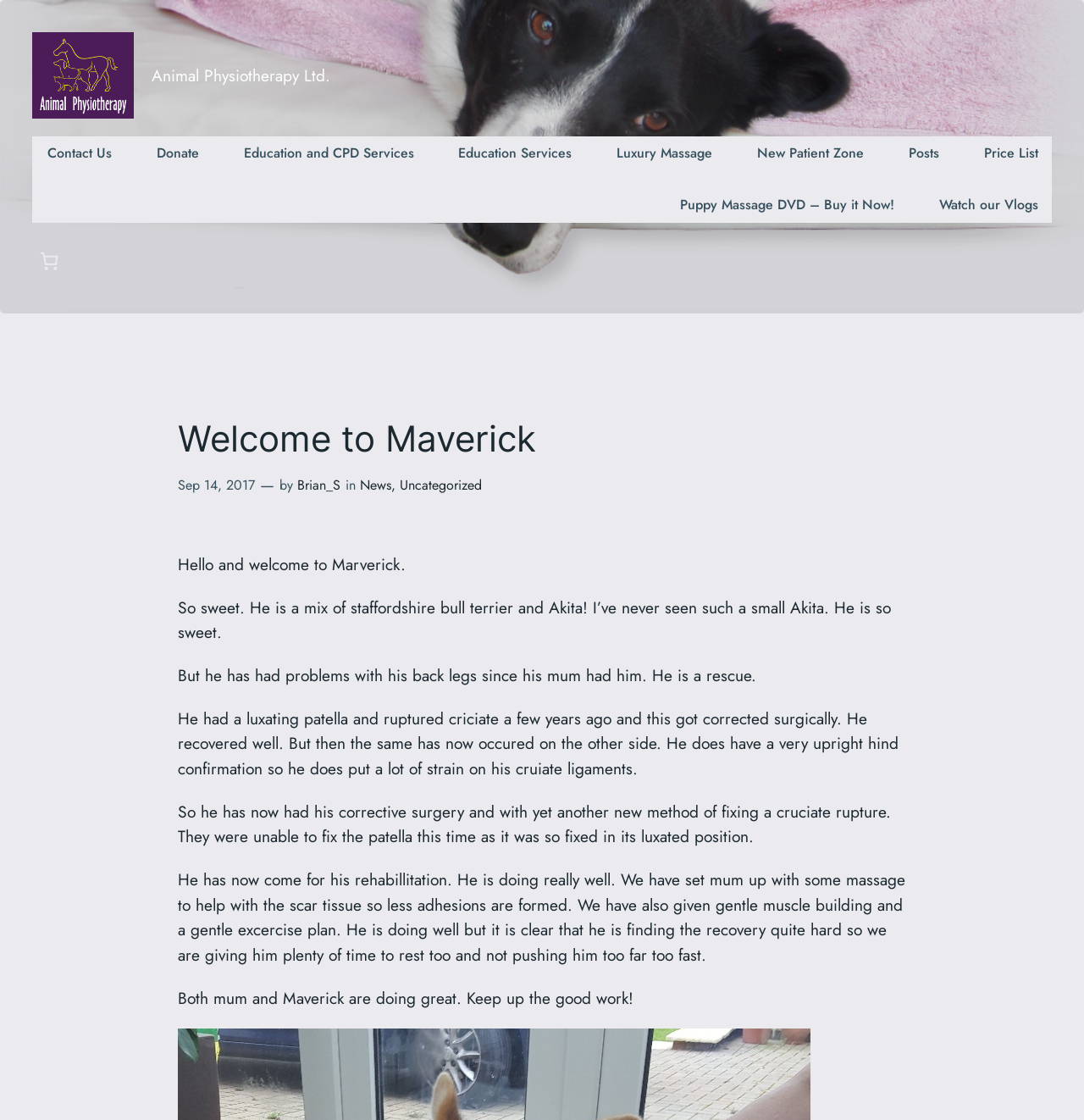Can you show the bounding box coordinates of the region to click on to complete the task described in the instruction: "Click the 'Education and CPD Services' link"?

[0.212, 0.122, 0.394, 0.153]